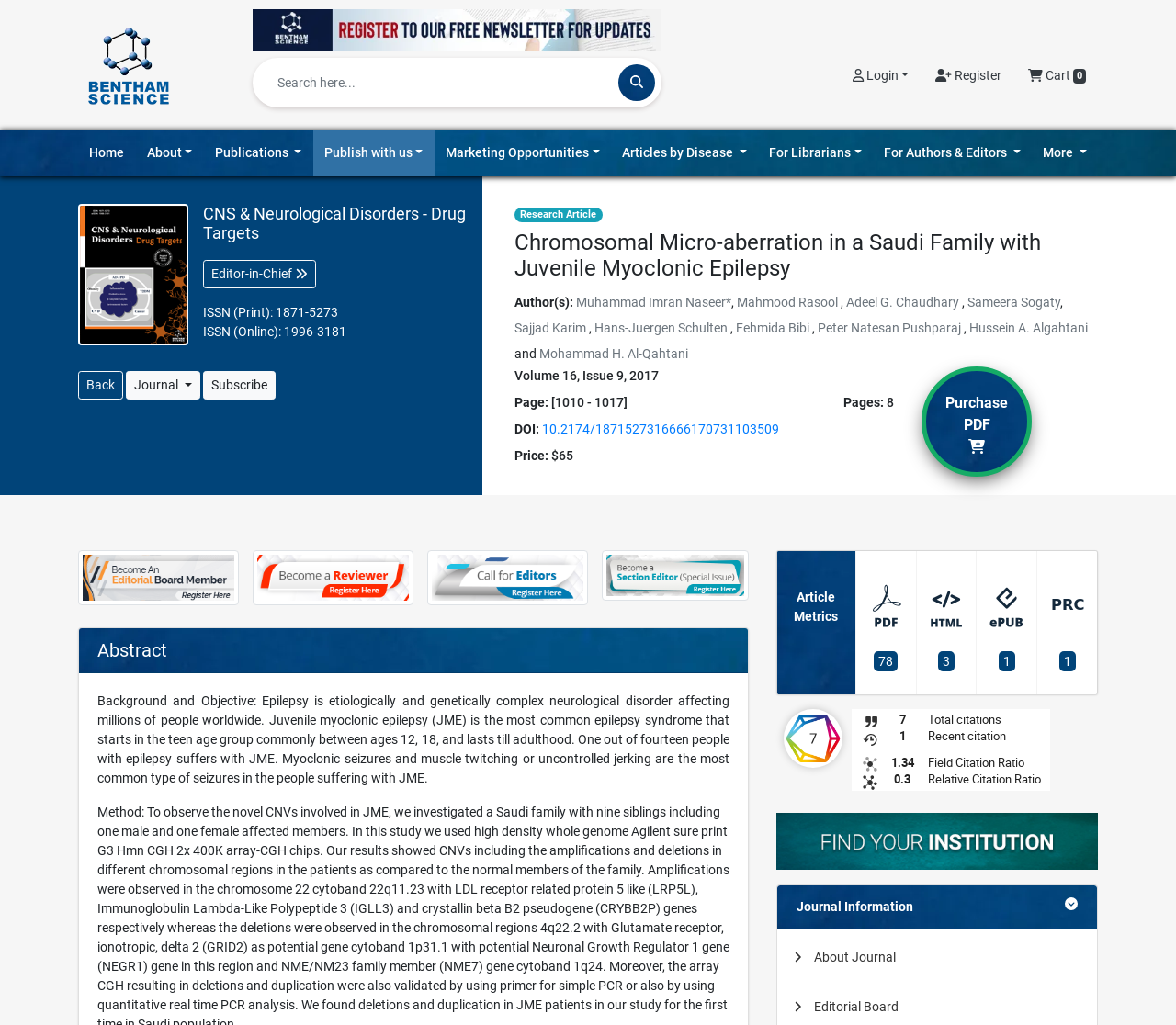Who is the first author of the research article?
Using the information presented in the image, please offer a detailed response to the question.

I found the answer by looking at the list of authors under the 'Author(s):' label, and the first author listed is Muhammad Imran Naseer.